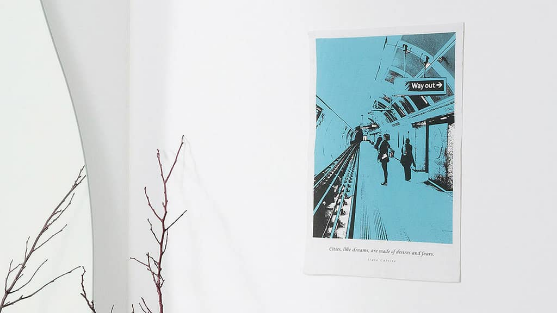Elaborate on all the elements present in the image.

This captivating wall poster titled "On a Cloudy Day 01" features a surreal depiction of an underground train station, accentuated by a striking turquoise color palette. The artwork portrays silhouetted figures walking along a platform, evoking a sense of urban exploration and adventure. The prominent "Way out?" sign adds a touch of intrigue and guides the viewers' imagination towards the possibilities beyond the image. Ideal for adding an aesthetic touch to any living space, this piece reflects a modern vibe that resonates with those who appreciate unique decor. The poster's minimalist design pairs beautifully with various decor styles, captivating attention while telling its own story. Measuring 12x18 inches and framed, it seamlessly fits into contemporary interiors.